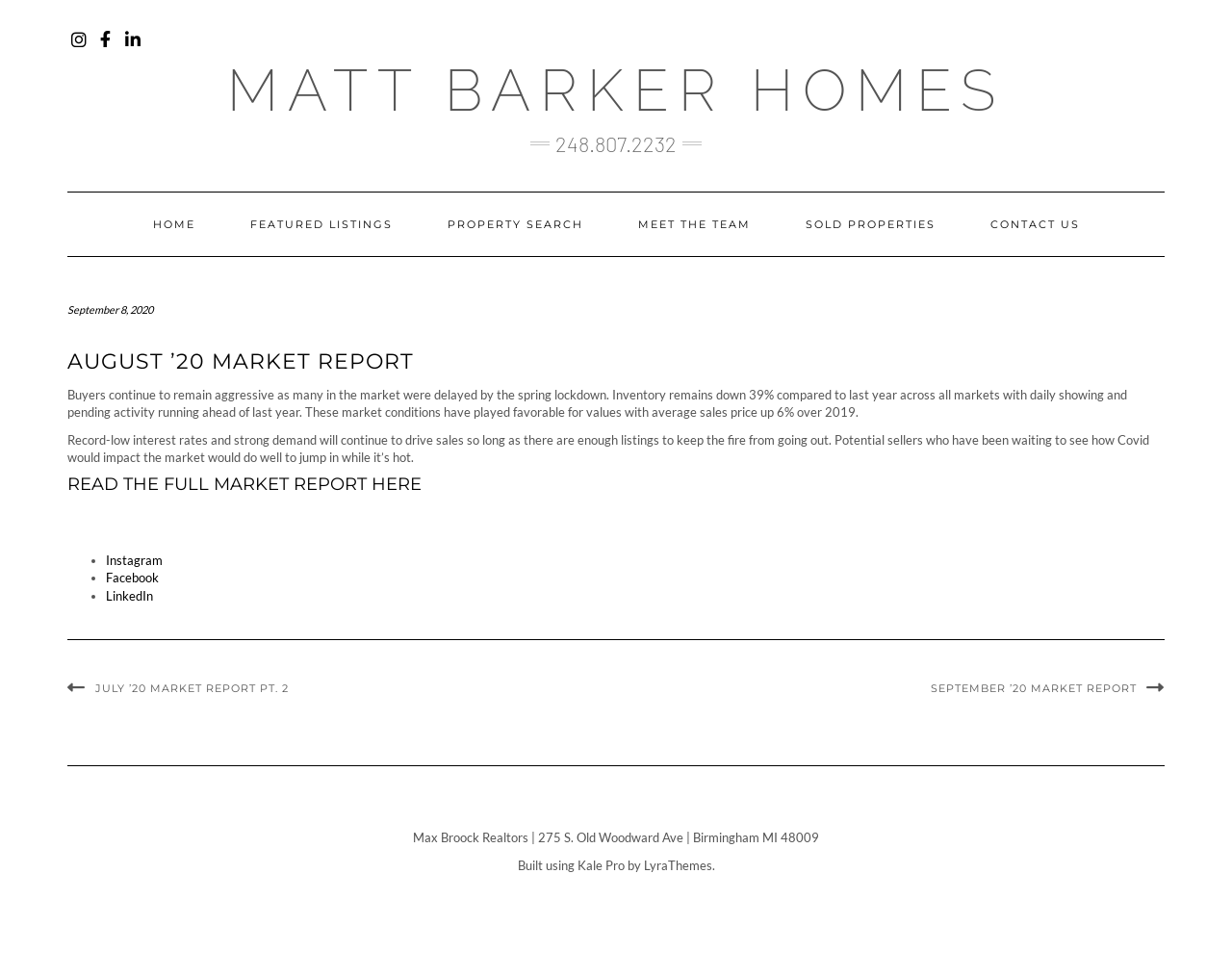Extract the bounding box coordinates for the UI element described by the text: "September ’20 Market Report". The coordinates should be in the form of [left, top, right, bottom] with values between 0 and 1.

[0.755, 0.697, 0.945, 0.711]